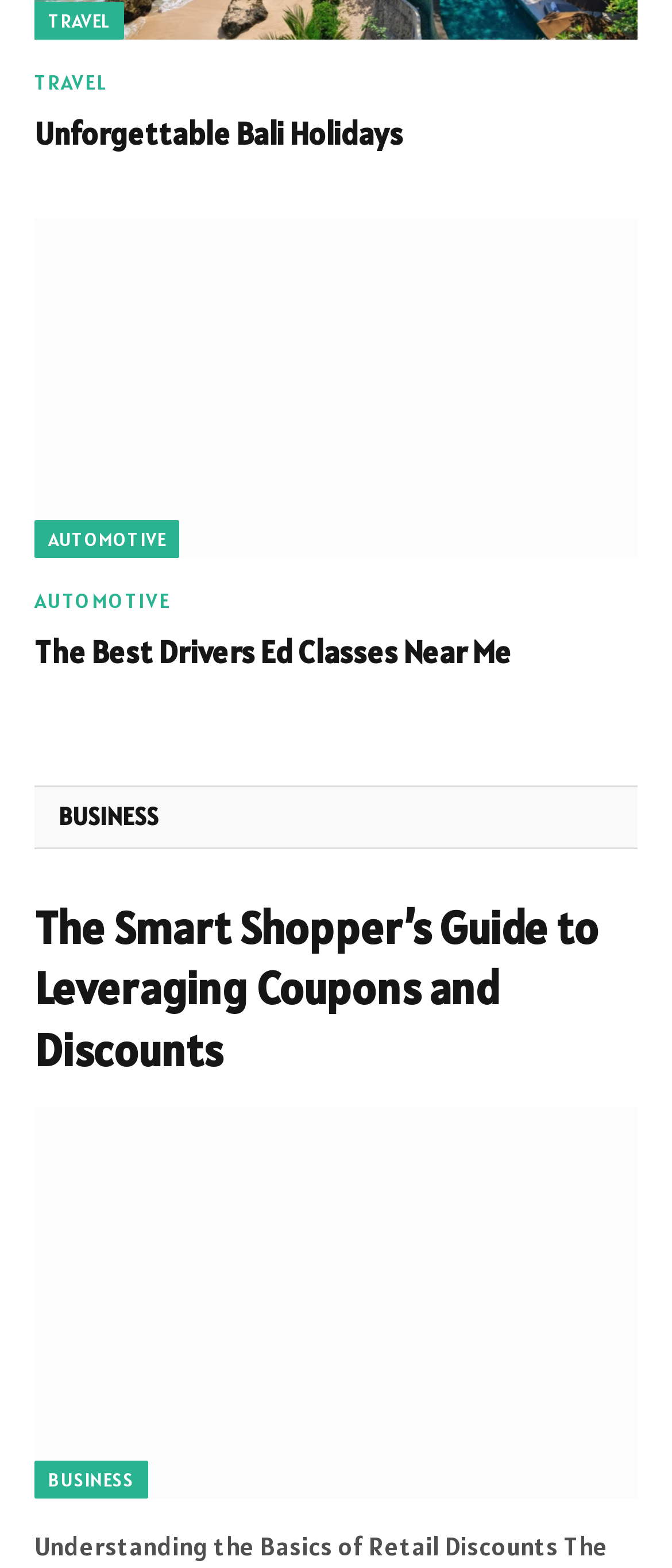What is the topic of the article?
Carefully examine the image and provide a detailed answer to the question.

The topic of the article is 'Unforgettable Bali Holidays' which is indicated by the heading element with a bounding box of [0.051, 0.097, 0.949, 0.124].